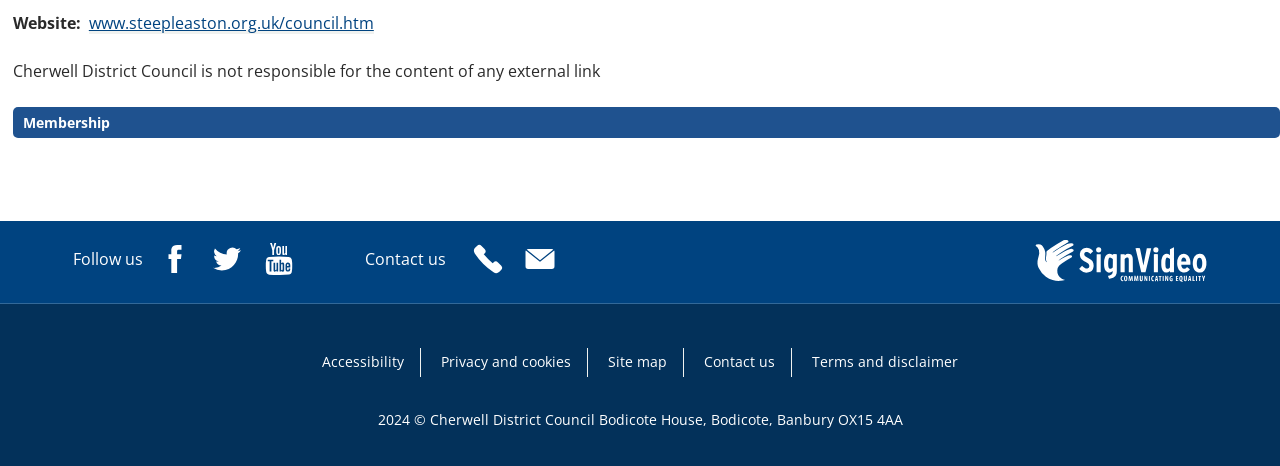Identify the bounding box coordinates for the UI element described as follows: "Accessibility". Ensure the coordinates are four float numbers between 0 and 1, formatted as [left, top, right, bottom].

[0.252, 0.747, 0.316, 0.809]